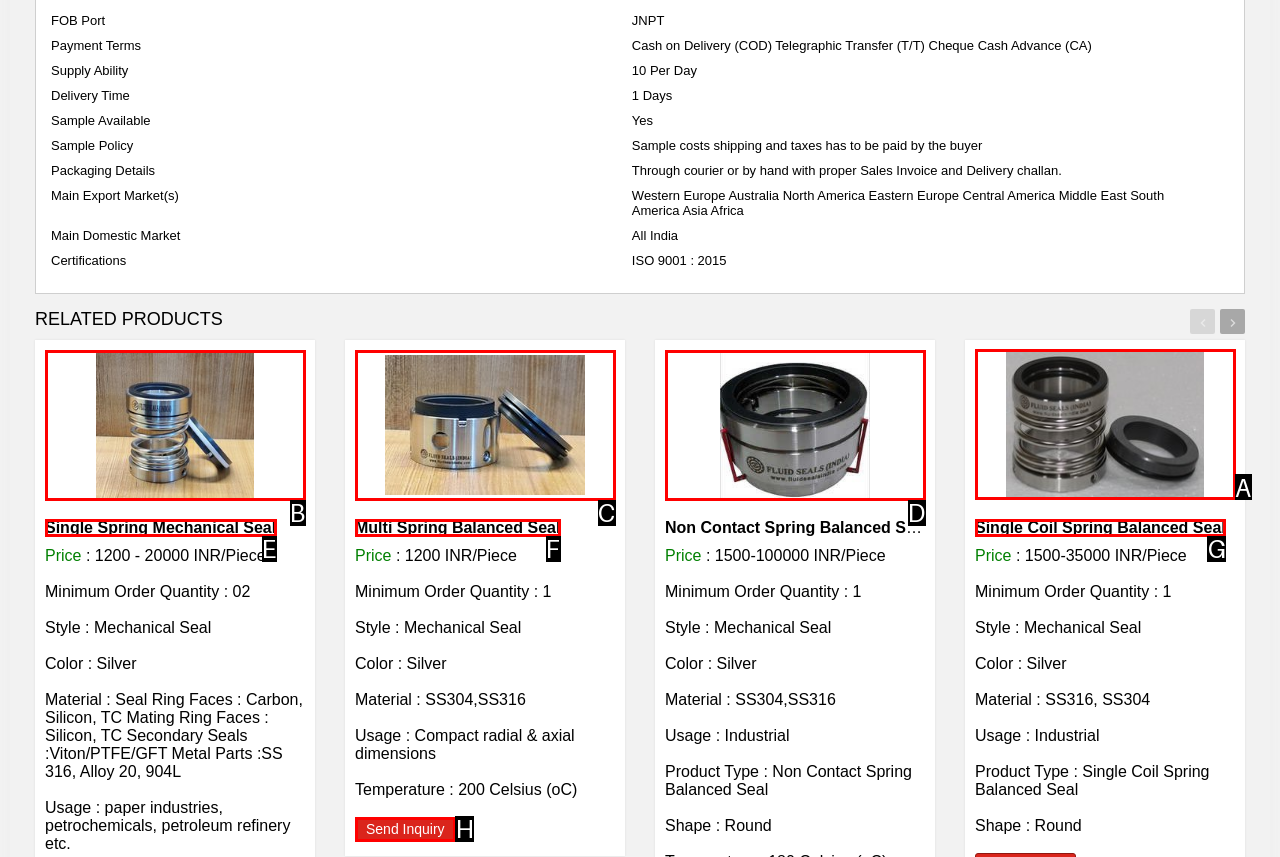Please identify the correct UI element to click for the task: View the details of 'Single Coil Spring Balanced Seal' Respond with the letter of the appropriate option.

A